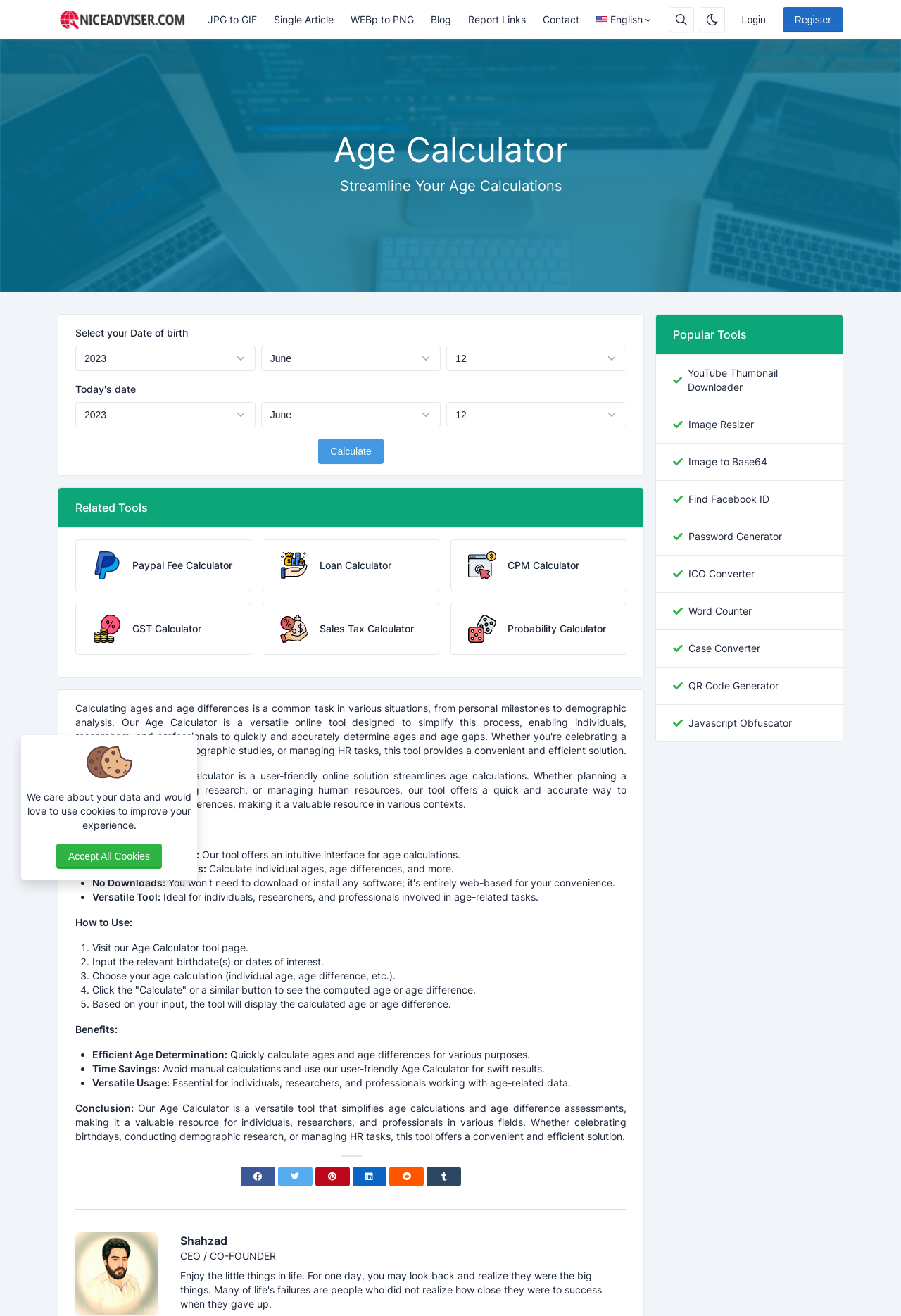What is the button label to initiate the age calculation?
Please provide a comprehensive answer based on the details in the screenshot.

After examining the webpage structure, I found a button with the label 'Calculate' that is likely used to initiate the age calculation process.